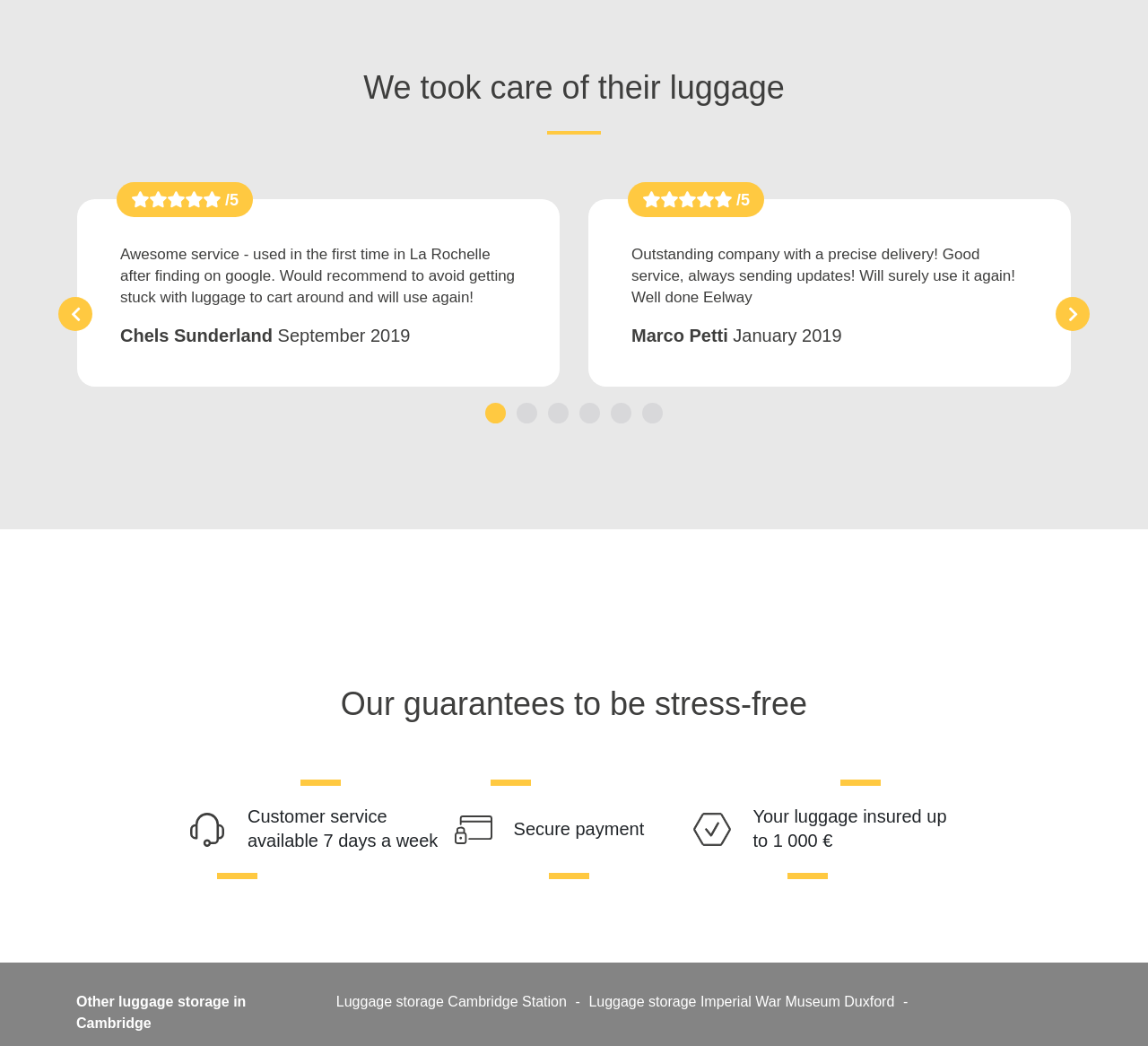Use the information in the screenshot to answer the question comprehensively: What is the guarantee mentioned in the second guarantee?

The second guarantee mentioned is 'Secure payment', as indicated by the StaticText element with the same text.